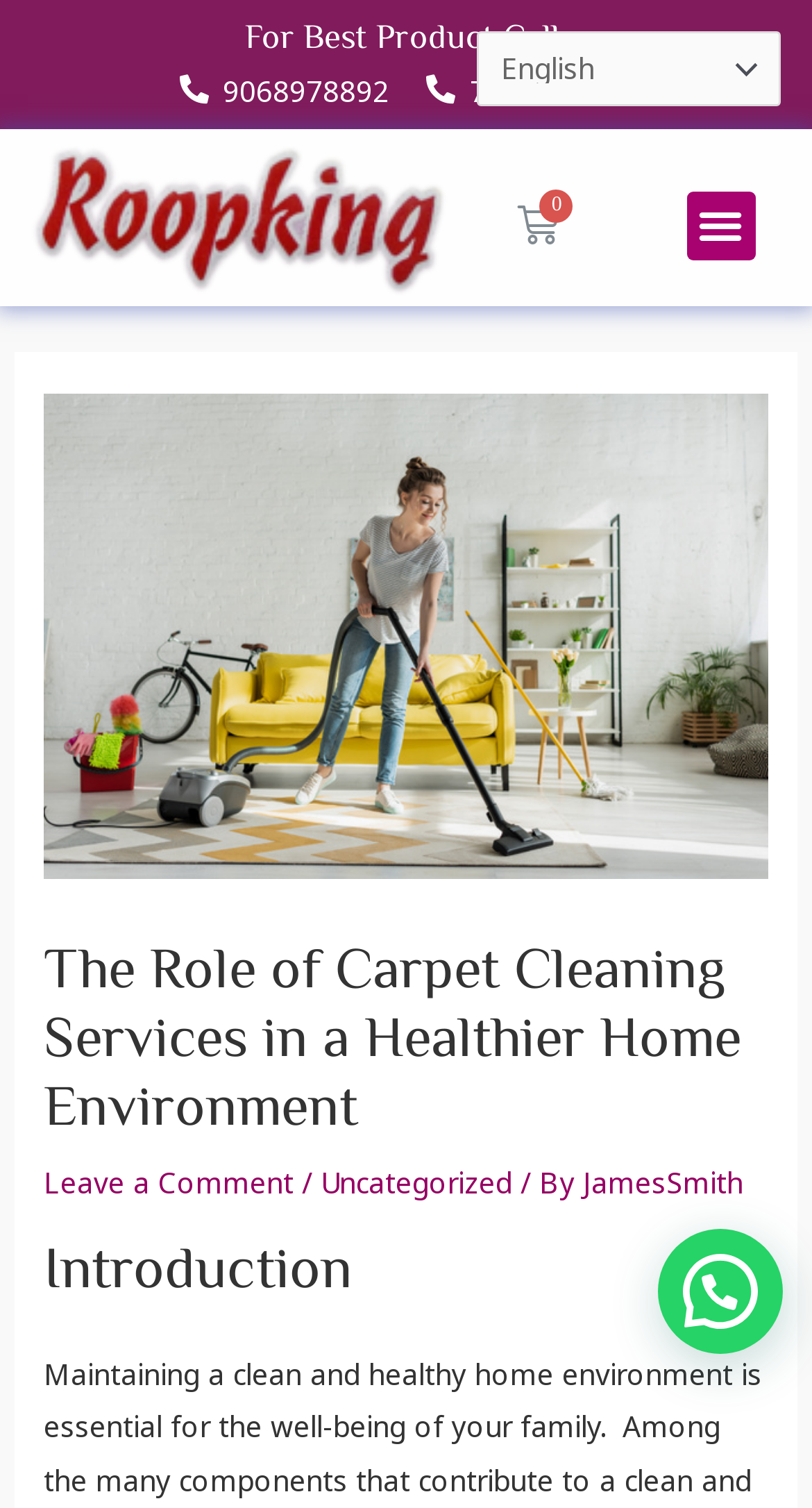What is the text of the second heading?
Give a single word or phrase as your answer by examining the image.

Introduction